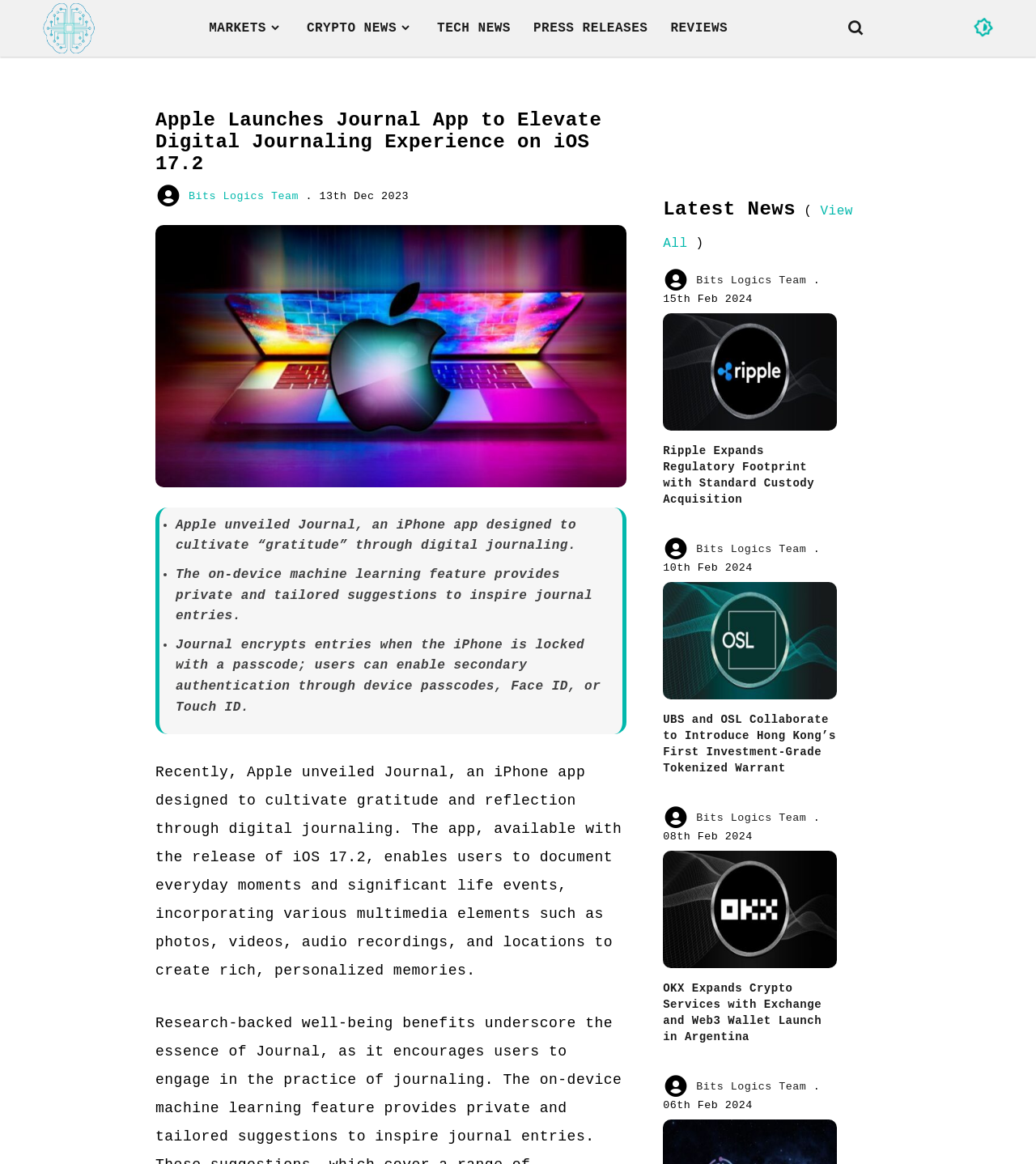Please find and report the bounding box coordinates of the element to click in order to perform the following action: "Read more about Apple Launches Journal App". The coordinates should be expressed as four float numbers between 0 and 1, in the format [left, top, right, bottom].

[0.15, 0.094, 0.605, 0.15]